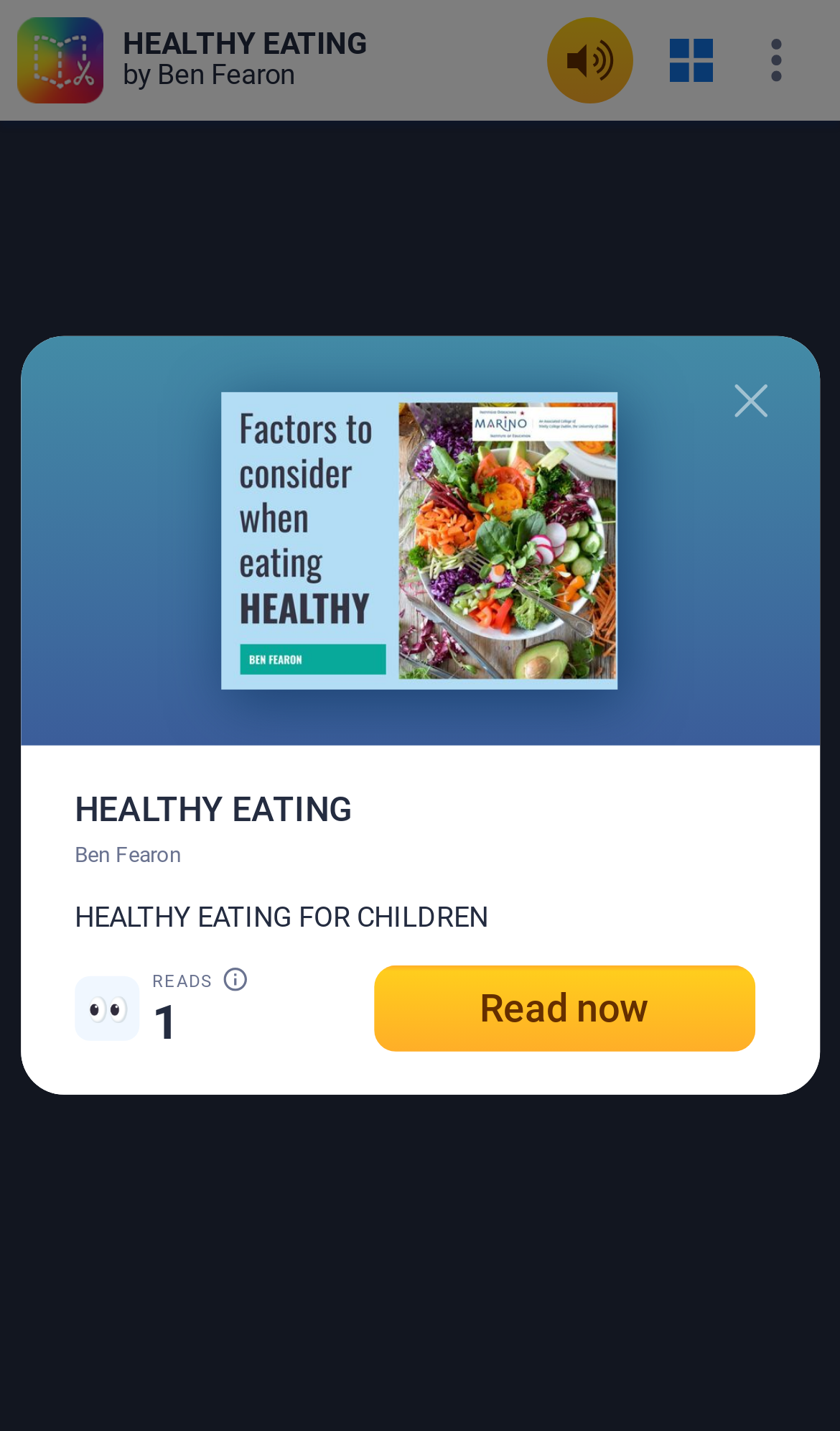Provide the bounding box coordinates for the area that should be clicked to complete the instruction: "Read now".

[0.444, 0.675, 0.898, 0.735]